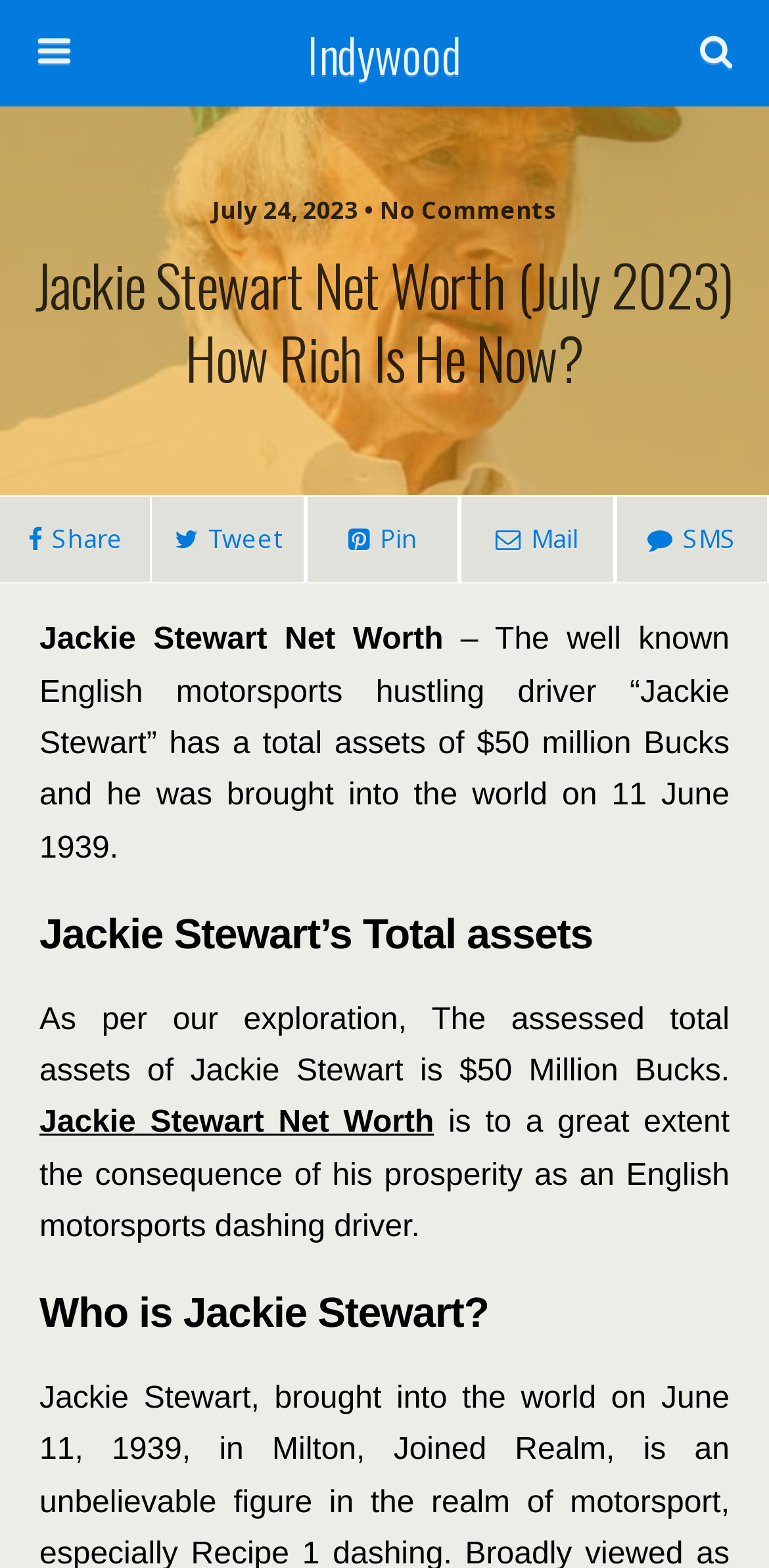What is Jackie Stewart's net worth?
Observe the image and answer the question with a one-word or short phrase response.

$50 million